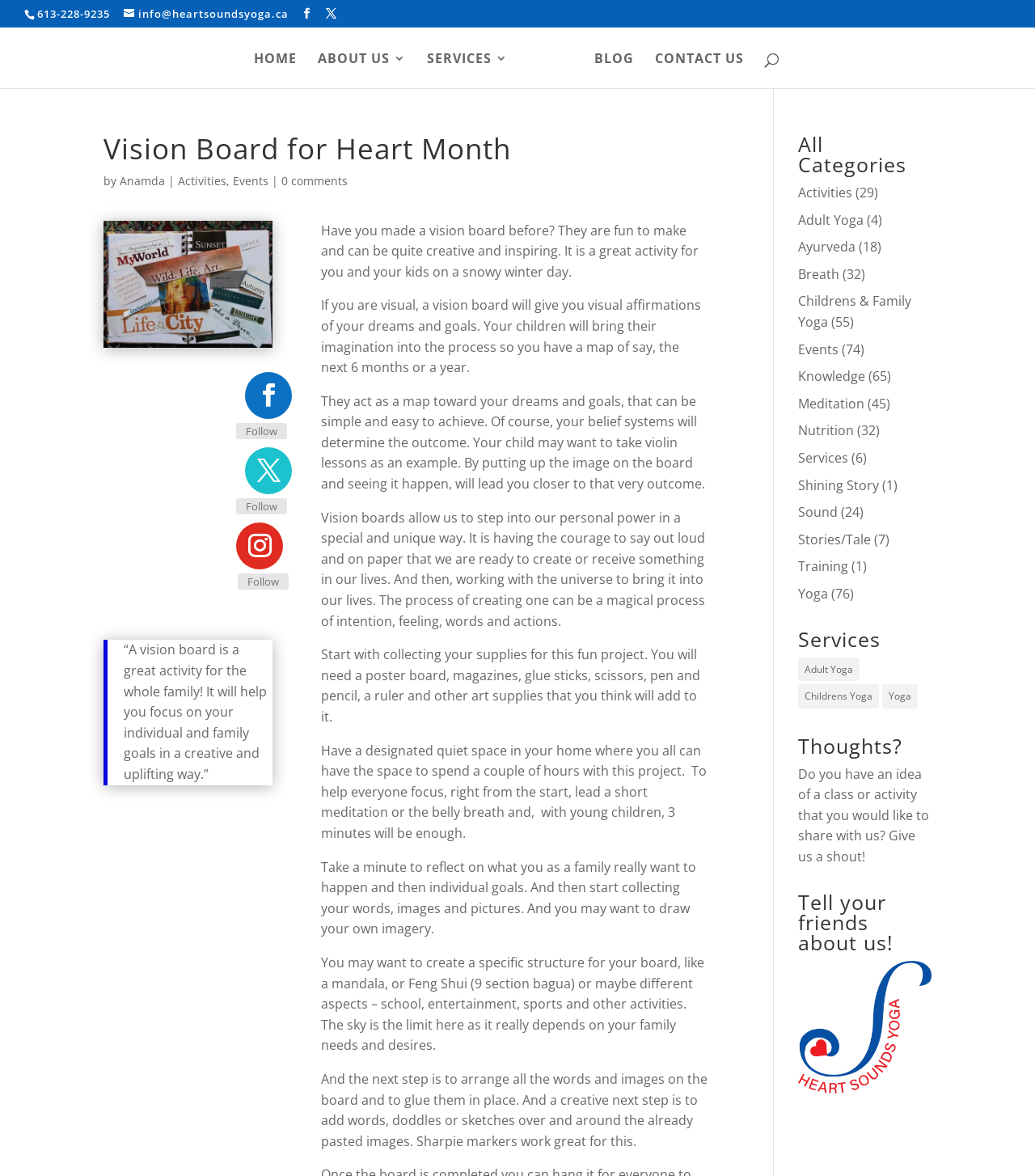How many social media links are there on the webpage?
Answer with a single word or phrase, using the screenshot for reference.

4